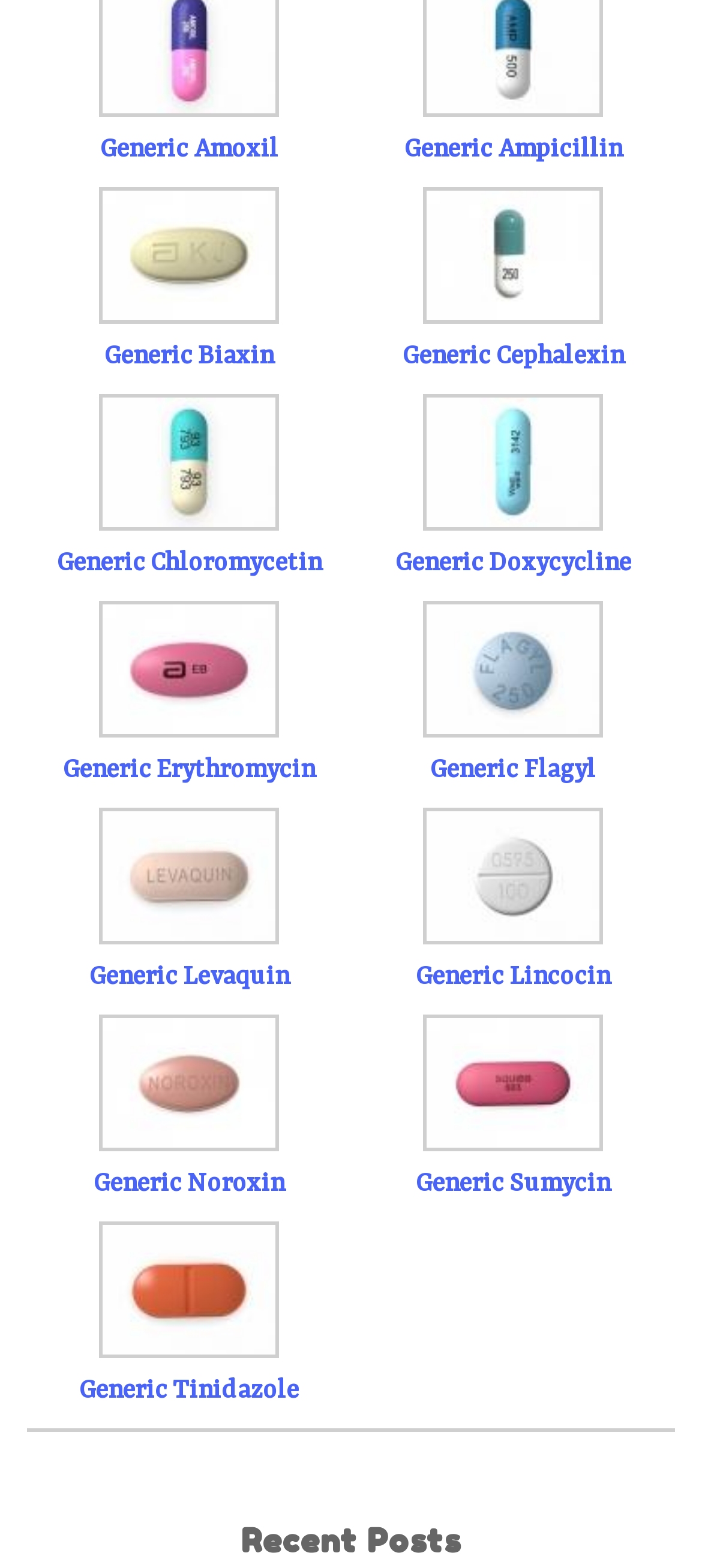Are there any headings on the page?
Can you provide an in-depth and detailed response to the question?

There is one heading on the page, which is 'Recent Posts', located at the bottom of the page with a bounding box of [0.038, 0.97, 0.962, 0.993].